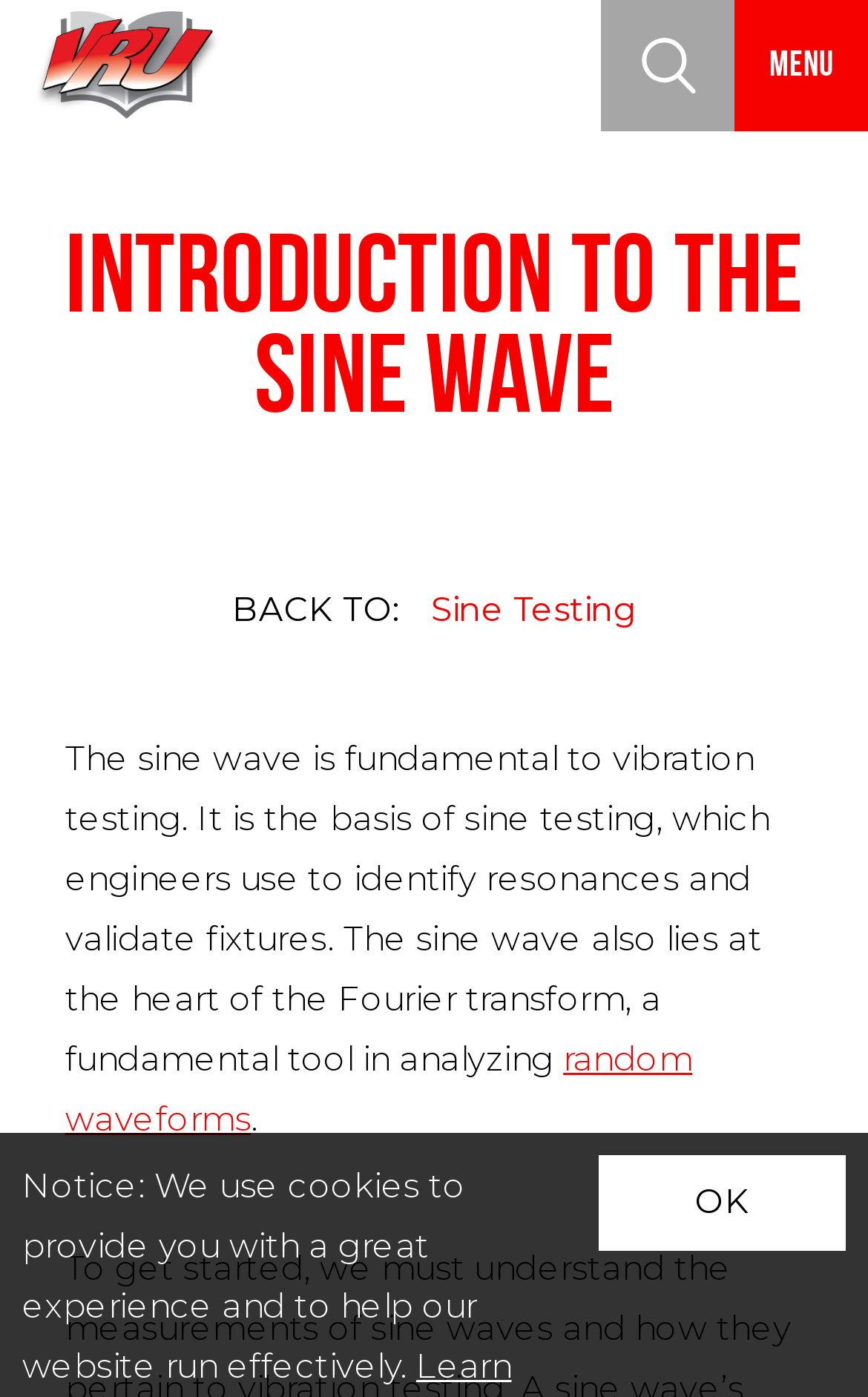Using floating point numbers between 0 and 1, provide the bounding box coordinates in the format (top-left x, top-left y, bottom-right x, bottom-right y). Locate the UI element described here: Glossary

[0.131, 0.045, 0.869, 0.148]